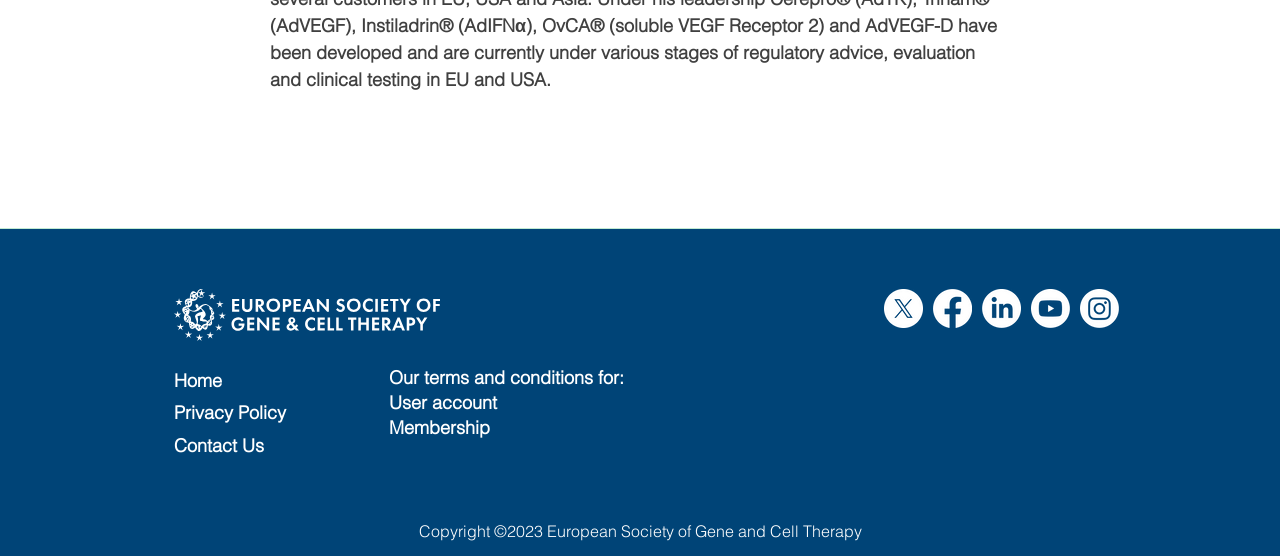Please determine the bounding box coordinates of the element's region to click in order to carry out the following instruction: "Visit Privacy Policy". The coordinates should be four float numbers between 0 and 1, i.e., [left, top, right, bottom].

[0.136, 0.722, 0.223, 0.763]